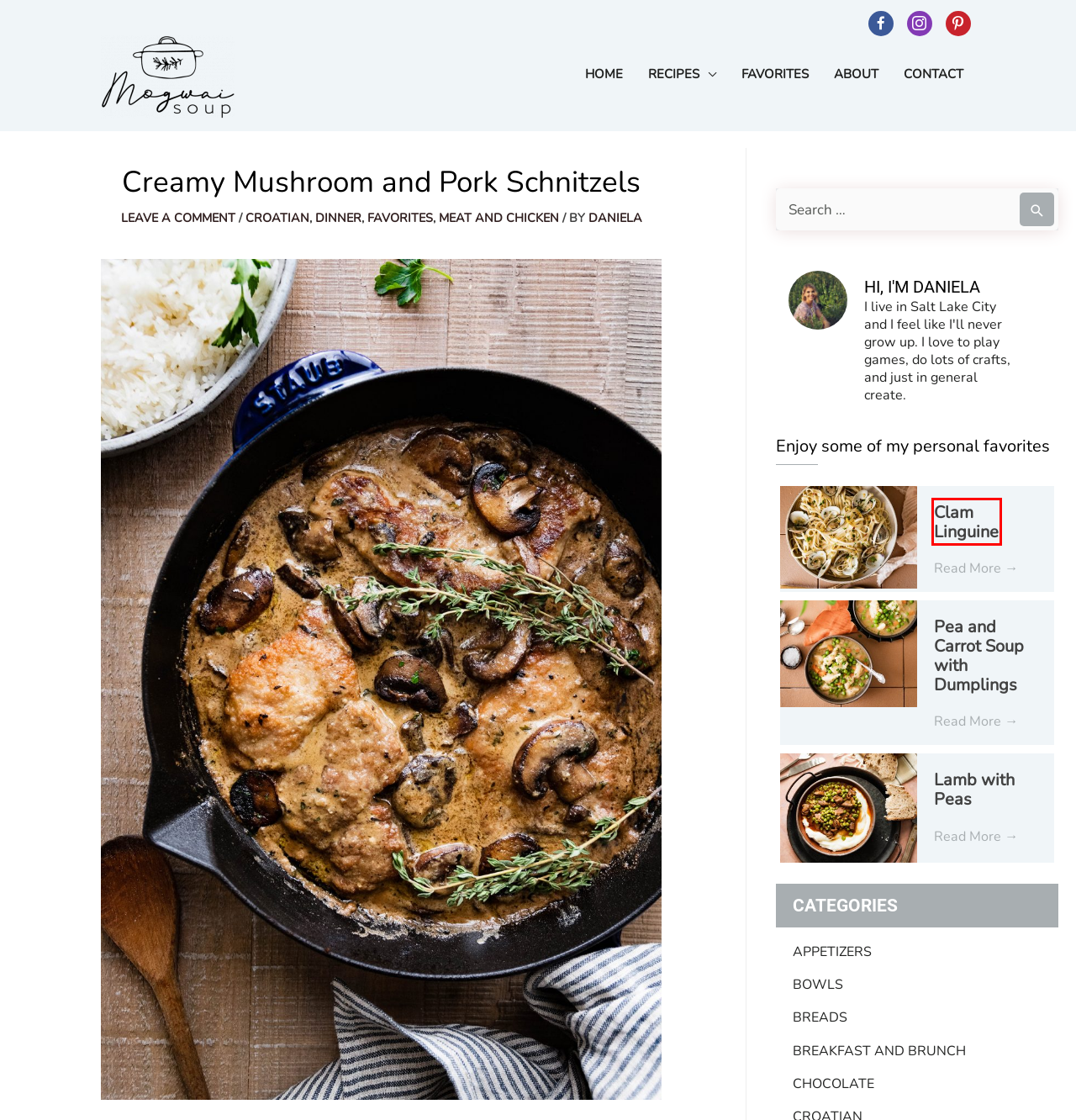Look at the screenshot of a webpage that includes a red bounding box around a UI element. Select the most appropriate webpage description that matches the page seen after clicking the highlighted element. Here are the candidates:
A. Recipes - Mogwai Soup Blog
B. Home - Mogwai Soup Blog
C. Breads Archives - Mogwai Soup Blog
D. Lamb with Peas - Mogwai Soup Blog
E. Clam Linguine - Mogwai Soup Blog
F. Contact - Mogwai Soup Blog
G. Favorites Archives - Mogwai Soup Blog
H. Pea and Carrot Soup with Dumplings - Mogwai Soup Blog

E